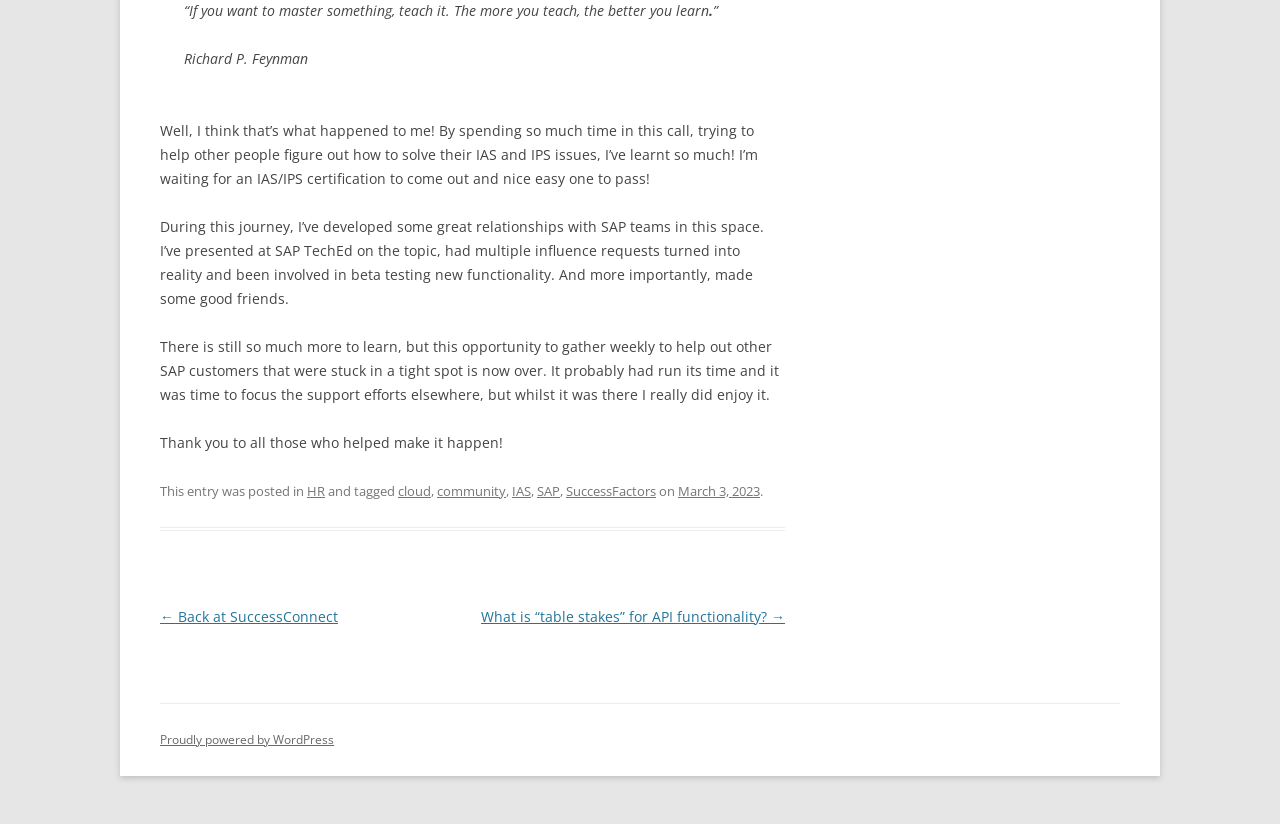What is the topic of the blog post?
Answer the question in a detailed and comprehensive manner.

The blog post appears to be about the author's experience with IAS and IPS issues, as mentioned in the text 'Well, I think that’s what happened to me! By spending so much time in this call, trying to help other people figure out how to solve their IAS and IPS issues, I’ve learnt so much!'.